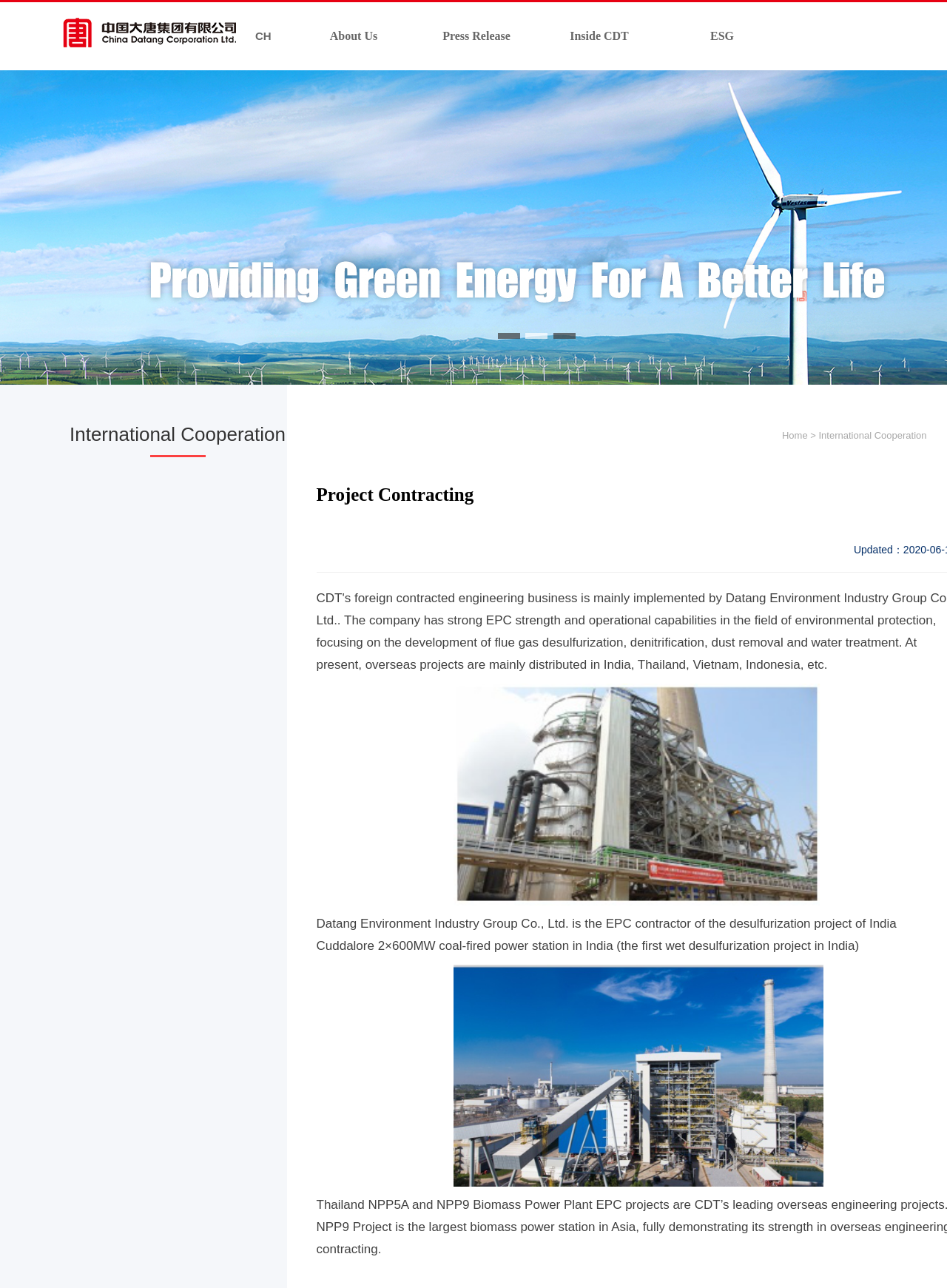Locate the UI element that matches the description Inside CDT in the webpage screenshot. Return the bounding box coordinates in the format (top-left x, top-left y, bottom-right x, bottom-right y), with values ranging from 0 to 1.

[0.568, 0.002, 0.698, 0.055]